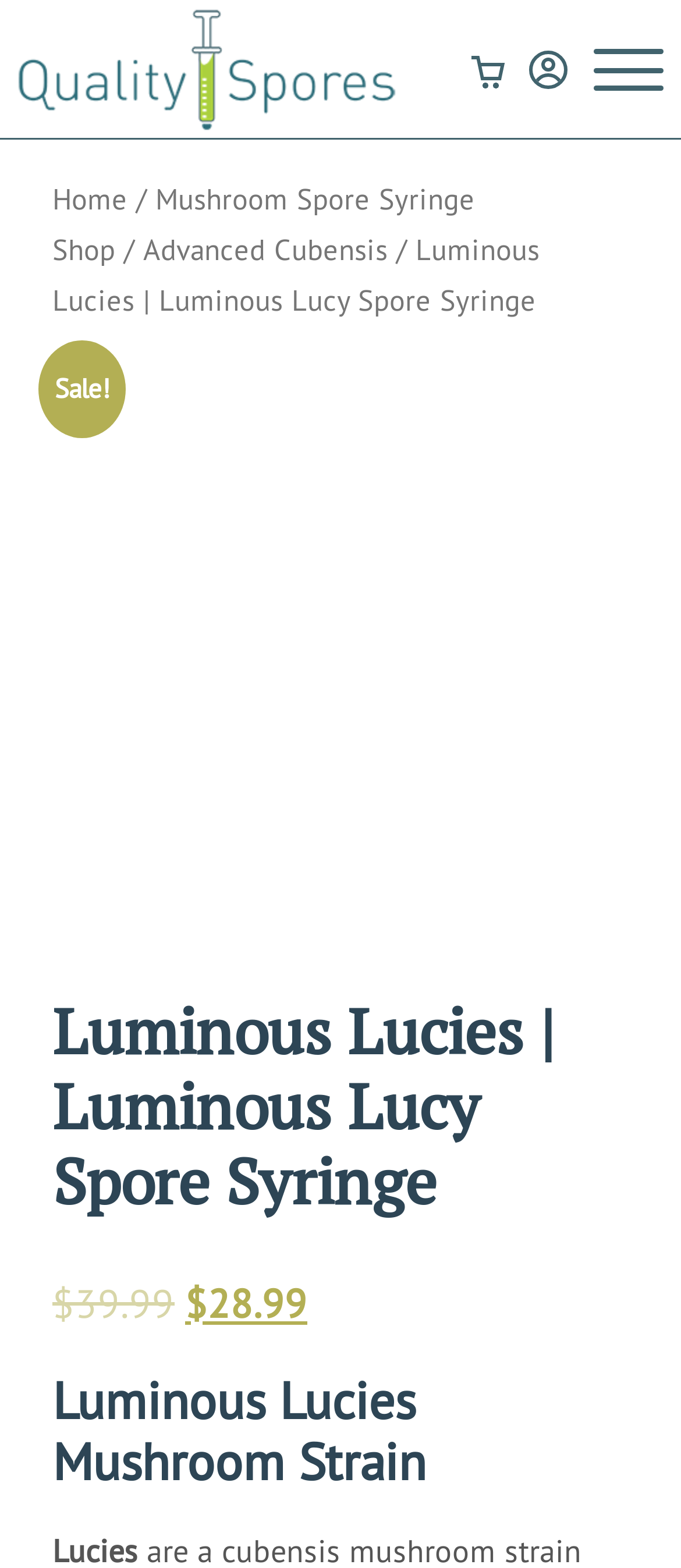What is the headline of the webpage?

Luminous Lucies | Luminous Lucy Spore Syringe